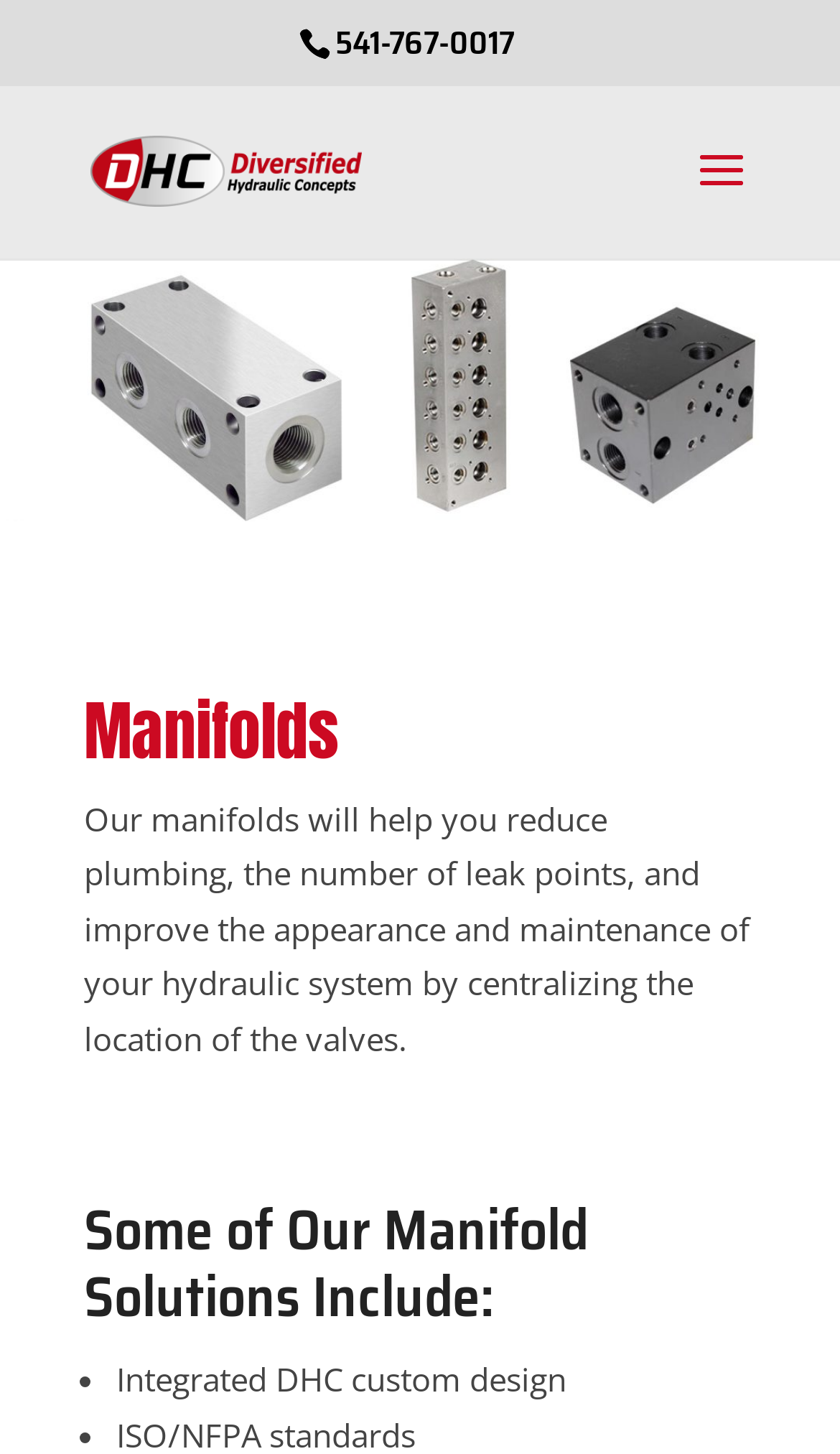What is one of the benefits of using manifolds?
Using the image as a reference, give a one-word or short phrase answer.

Reduce plumbing